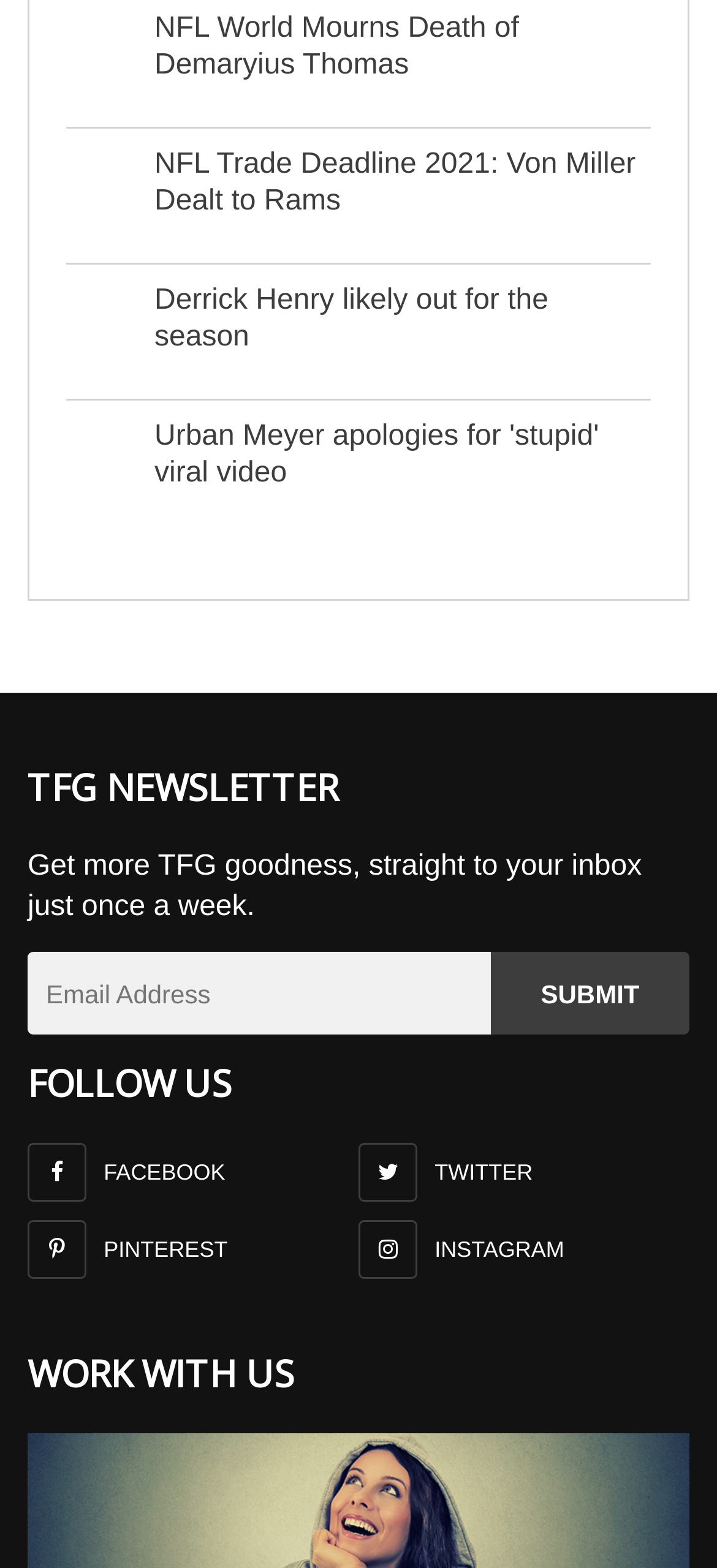Please analyze the image and give a detailed answer to the question:
What is the last section on the page?

The last section on the page has a heading 'WORK WITH US' and a link 'Work With The Football Girl' below it, suggesting that it is a section for collaboration or job opportunities.